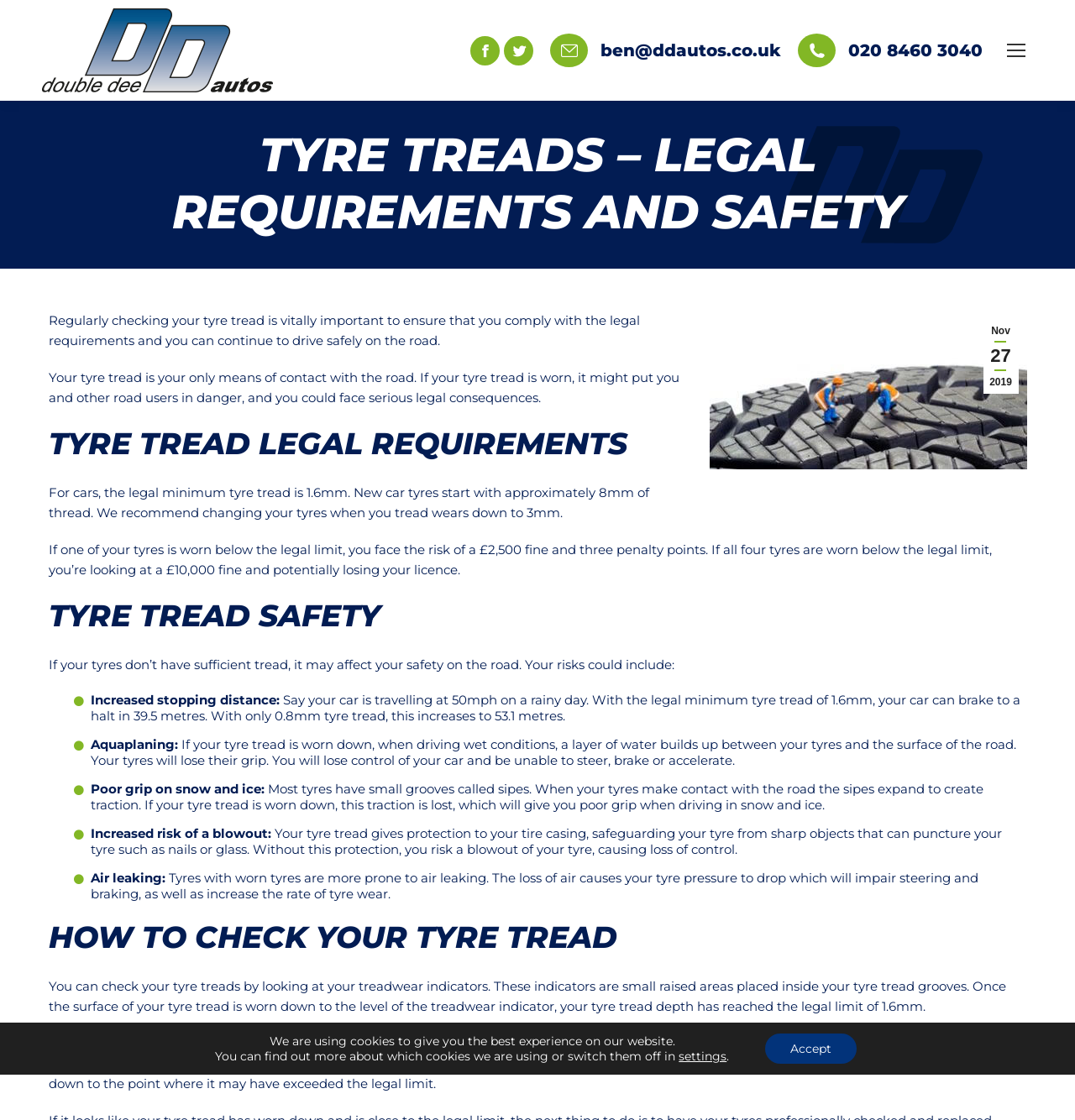Please indicate the bounding box coordinates of the element's region to be clicked to achieve the instruction: "Go to Top". Provide the coordinates as four float numbers between 0 and 1, i.e., [left, top, right, bottom].

[0.961, 0.922, 0.992, 0.952]